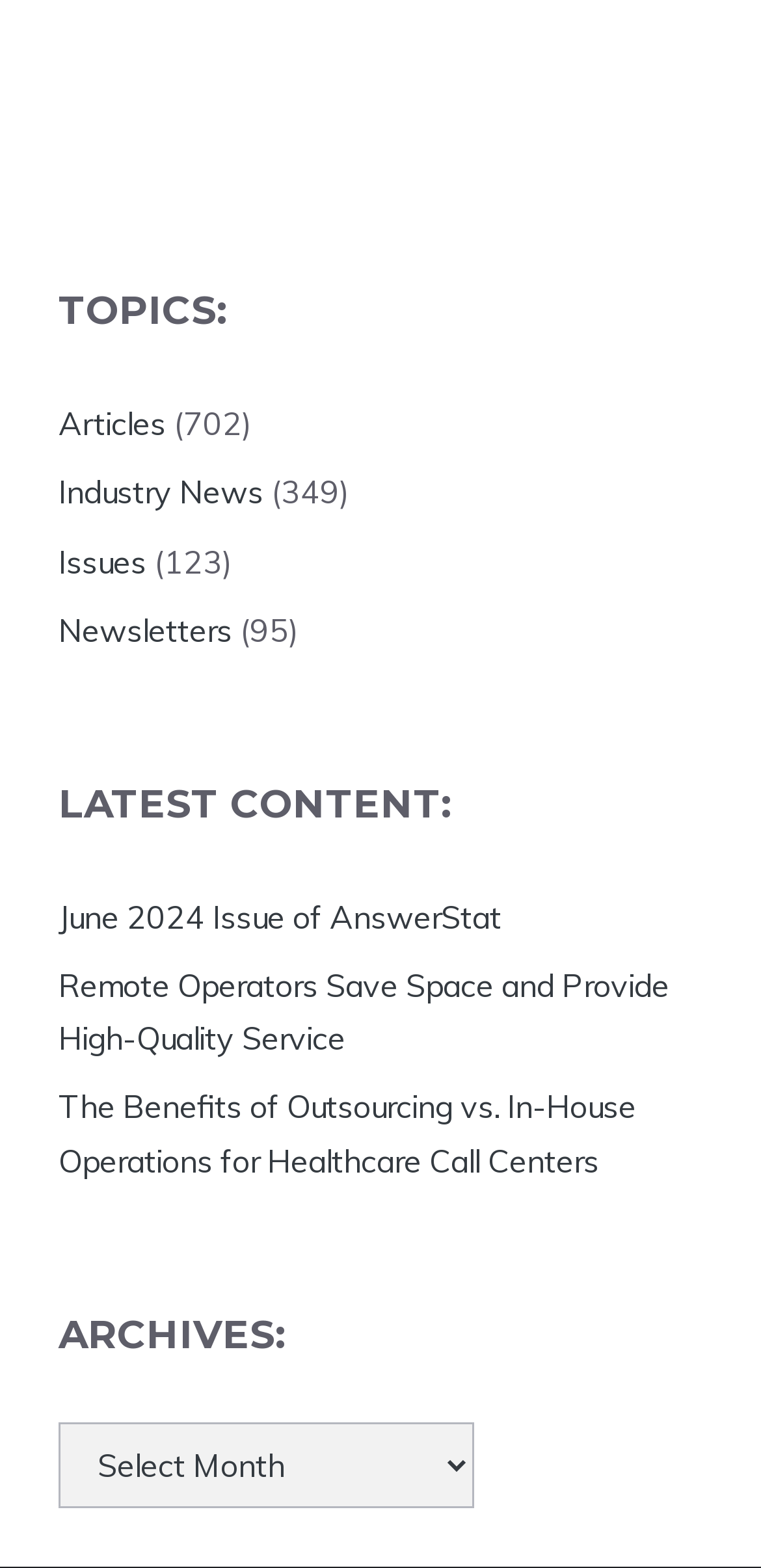Please provide a short answer using a single word or phrase for the question:
How many articles are listed in the LATEST CONTENT section?

3